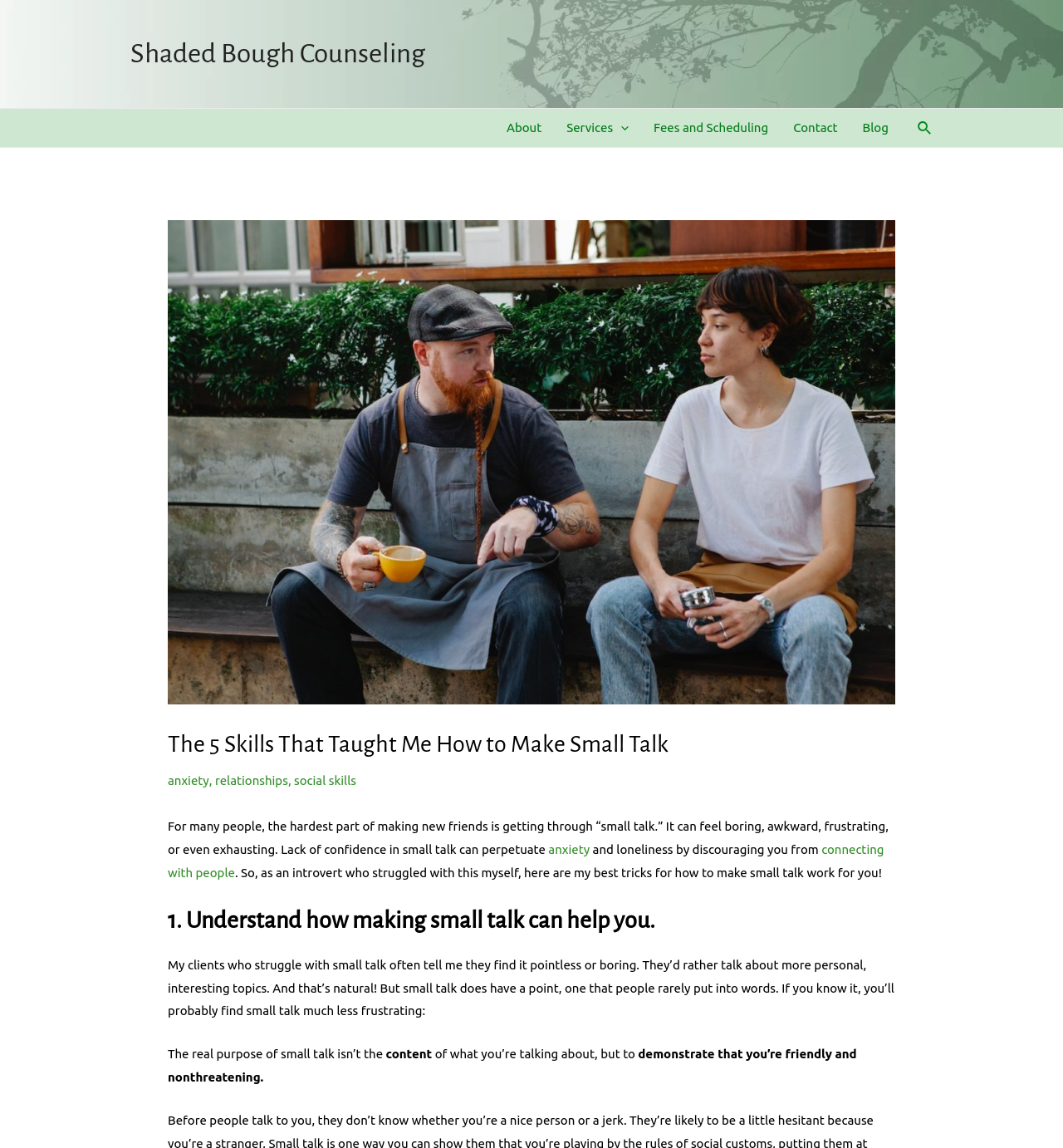Your task is to extract the text of the main heading from the webpage.

The 5 Skills That Taught Me How to Make Small Talk